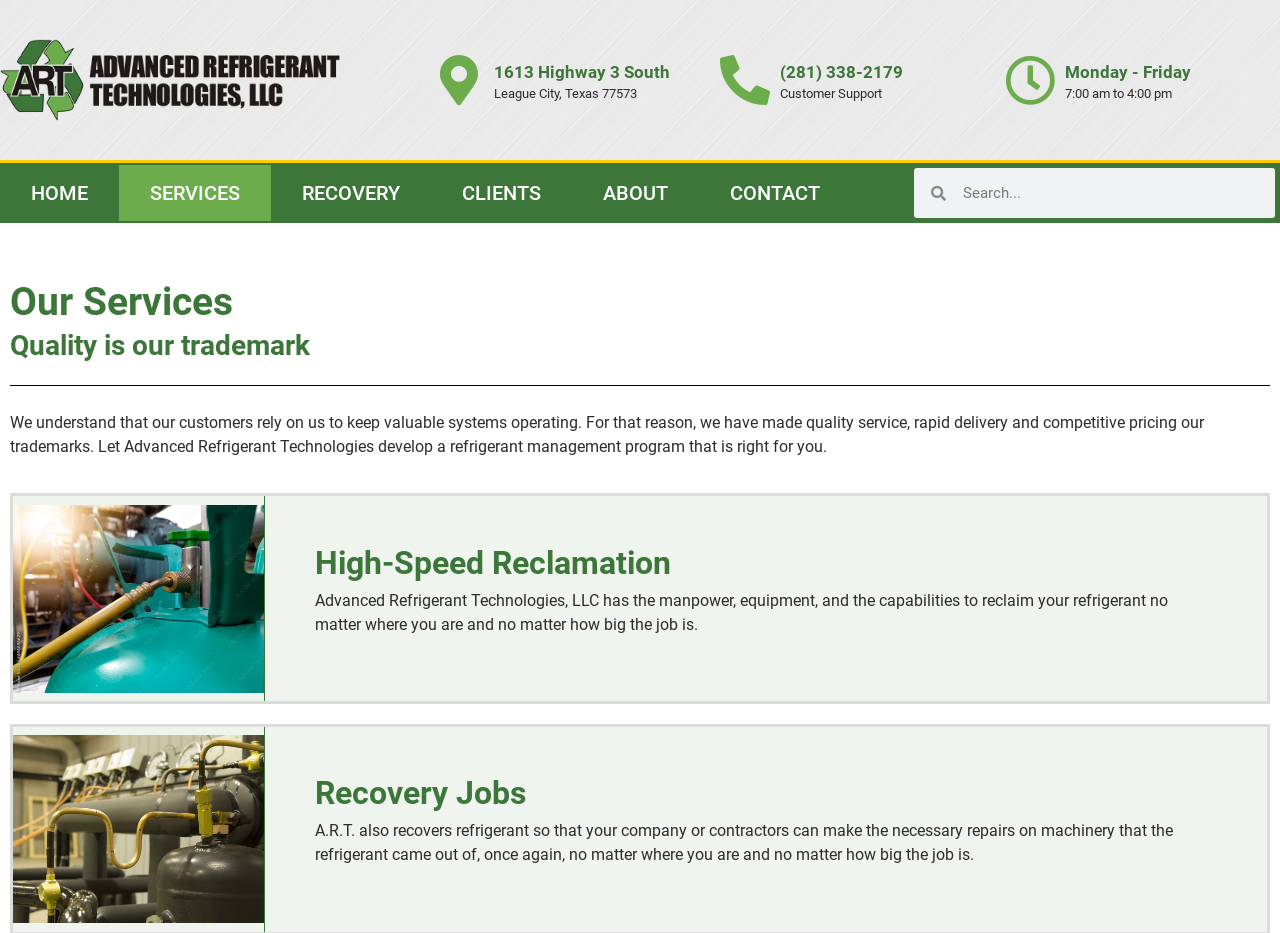Provide the bounding box coordinates in the format (top-left x, top-left y, bottom-right x, bottom-right y). All values are floating point numbers between 0 and 1. Determine the bounding box coordinate of the UI element described as: alt="Advanced Refrigerant Technologies logo"

[0.0, 0.042, 0.266, 0.13]